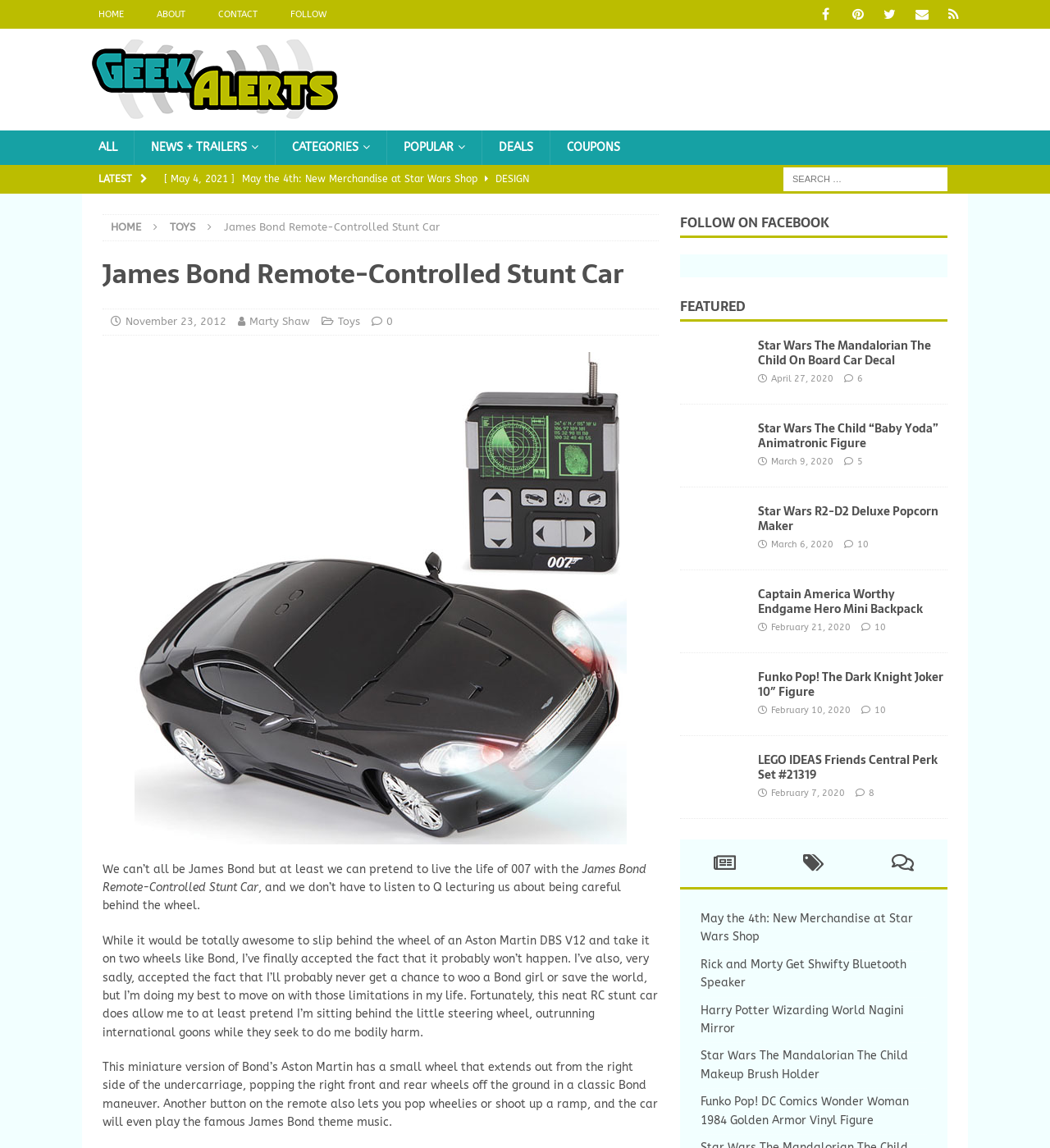Determine the bounding box for the described UI element: "February 10, 2020".

[0.734, 0.614, 0.81, 0.624]